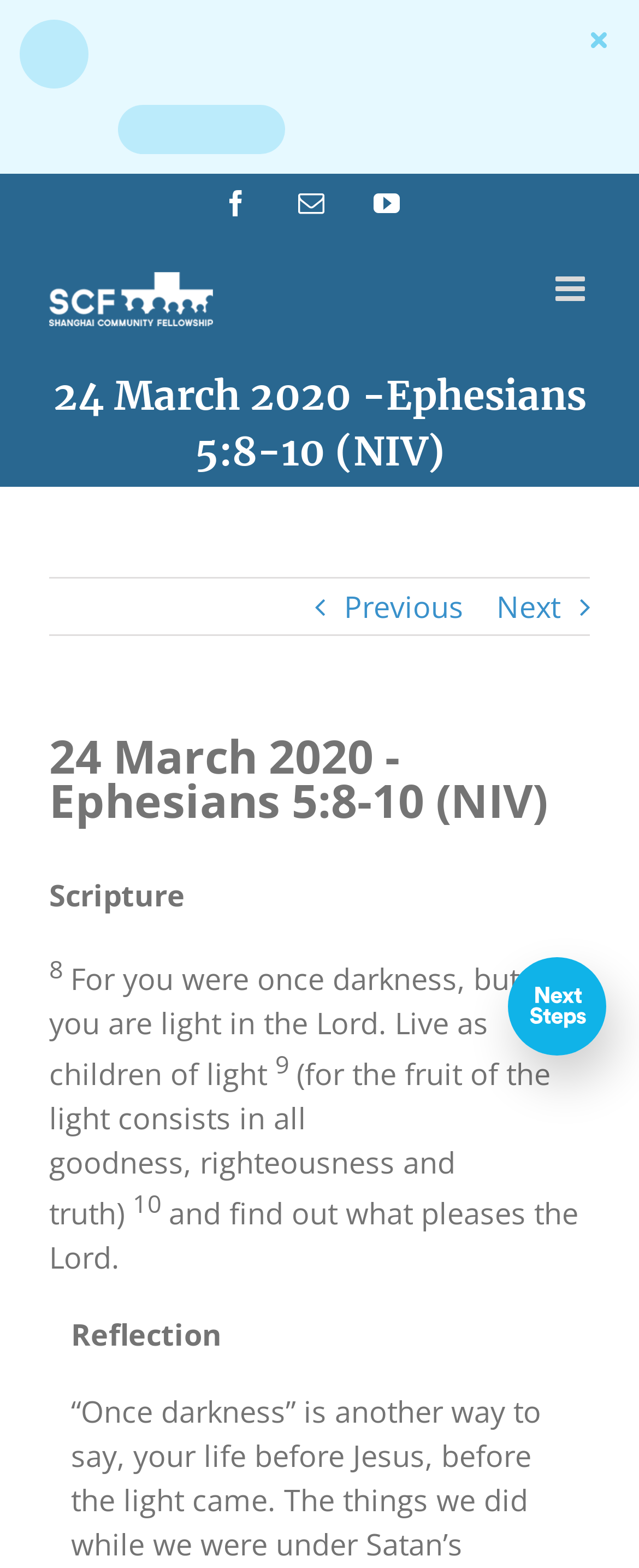Identify the primary heading of the webpage and provide its text.

24 March 2020 -Ephesians 5:8-10 (NIV)